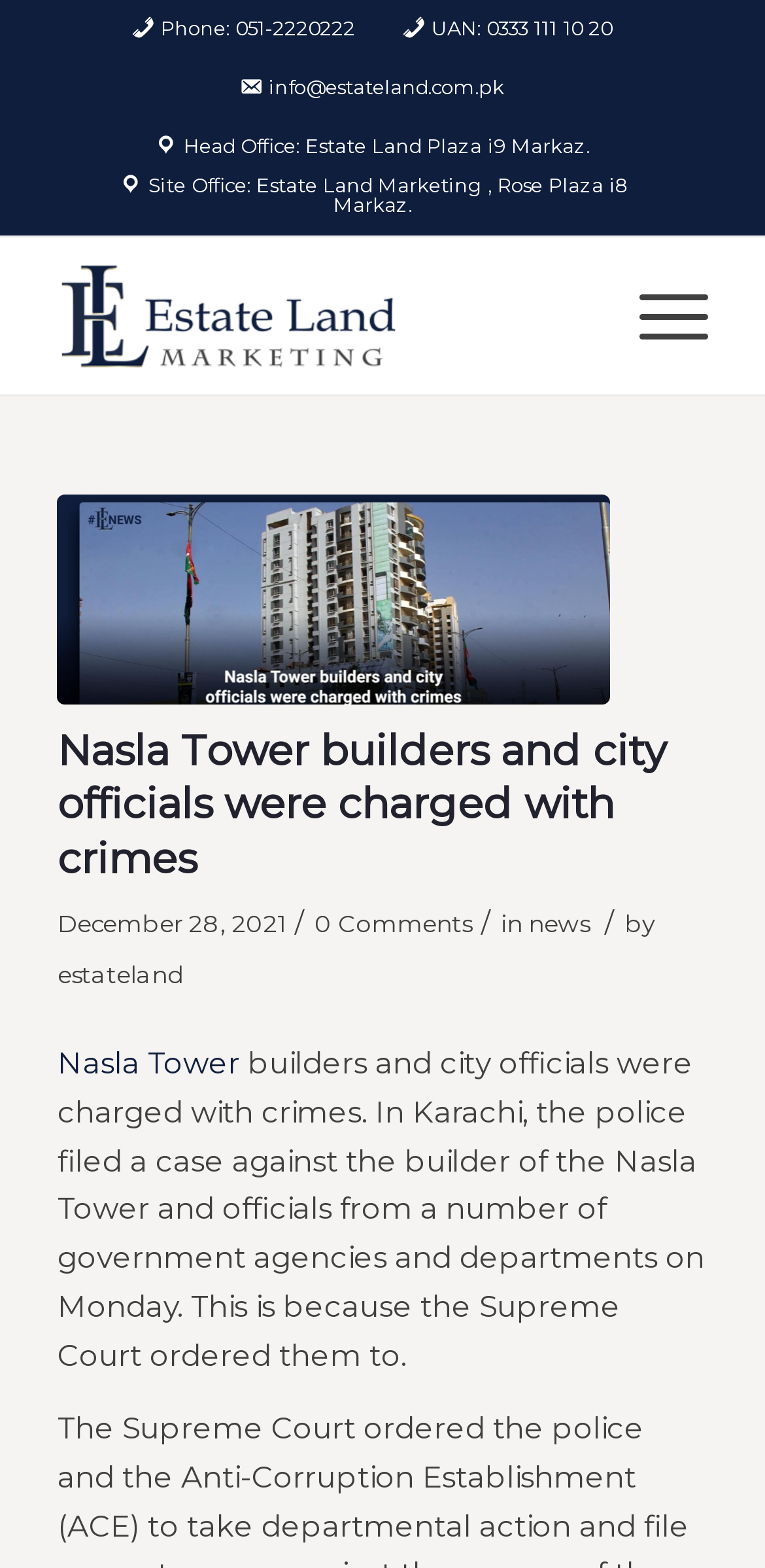When was the news article published? Using the information from the screenshot, answer with a single word or phrase.

December 28, 2021